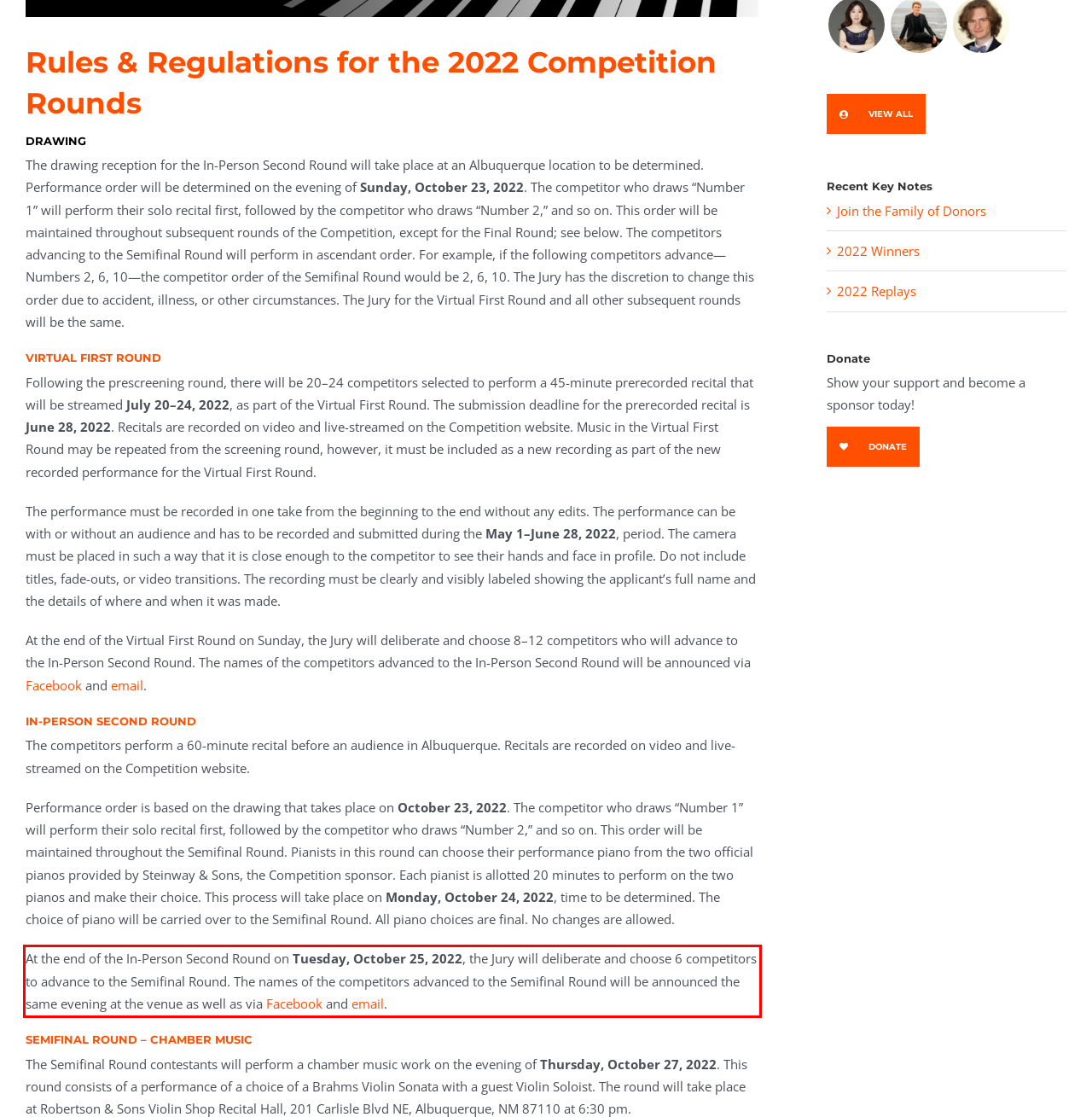Please analyze the screenshot of a webpage and extract the text content within the red bounding box using OCR.

At the end of the In-Person Second Round on Tuesday, October 25, 2022, the Jury will deliberate and choose 6 competitors to advance to the Semifinal Round. The names of the competitors advanced to the Semifinal Round will be announced the same evening at the venue as well as via Facebook and email.